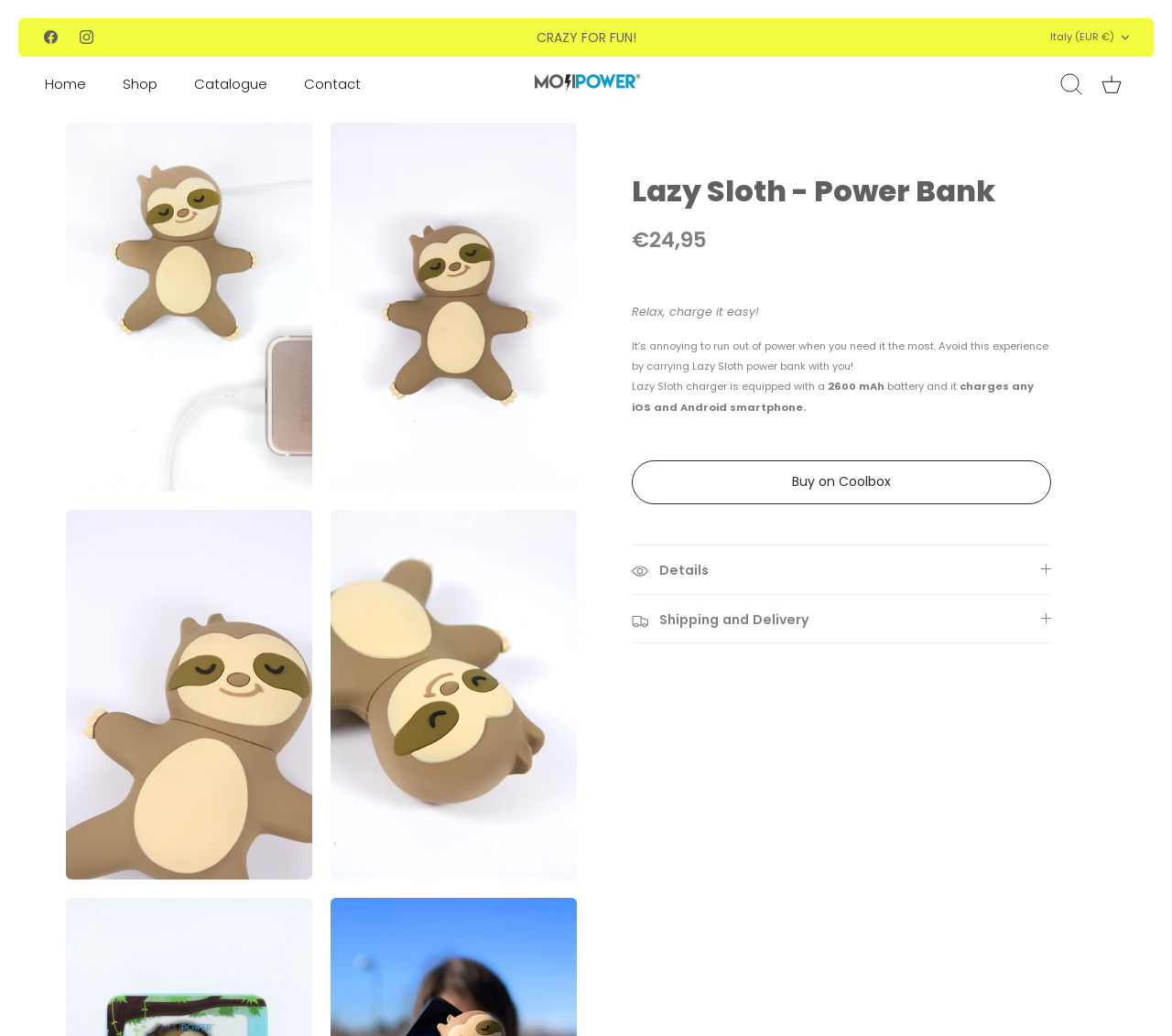What is the capacity of the power bank?
Please provide a single word or phrase as your answer based on the image.

2600 mAh